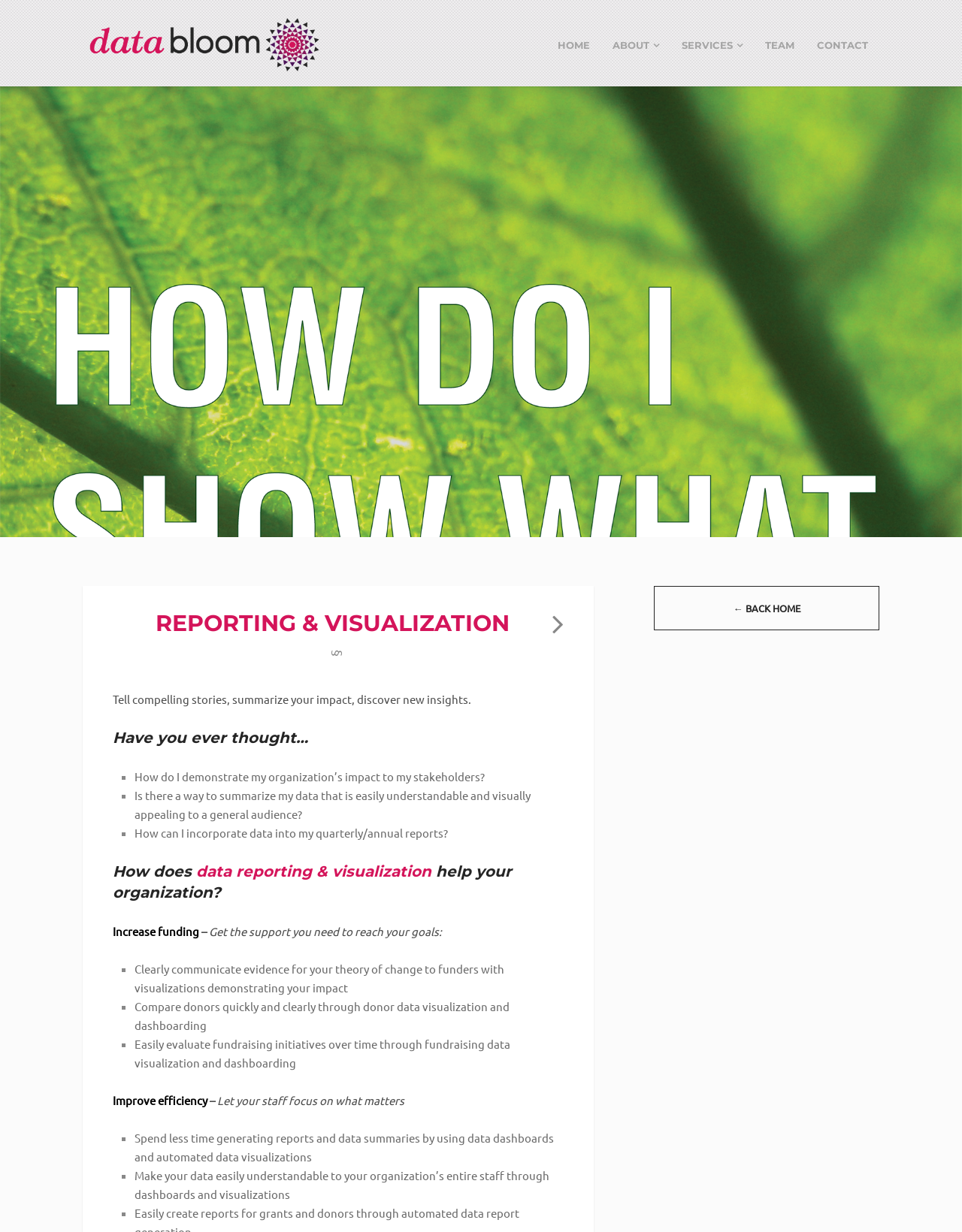Please identify the bounding box coordinates of the element I should click to complete this instruction: 'go to homepage'. The coordinates should be given as four float numbers between 0 and 1, like this: [left, top, right, bottom].

None